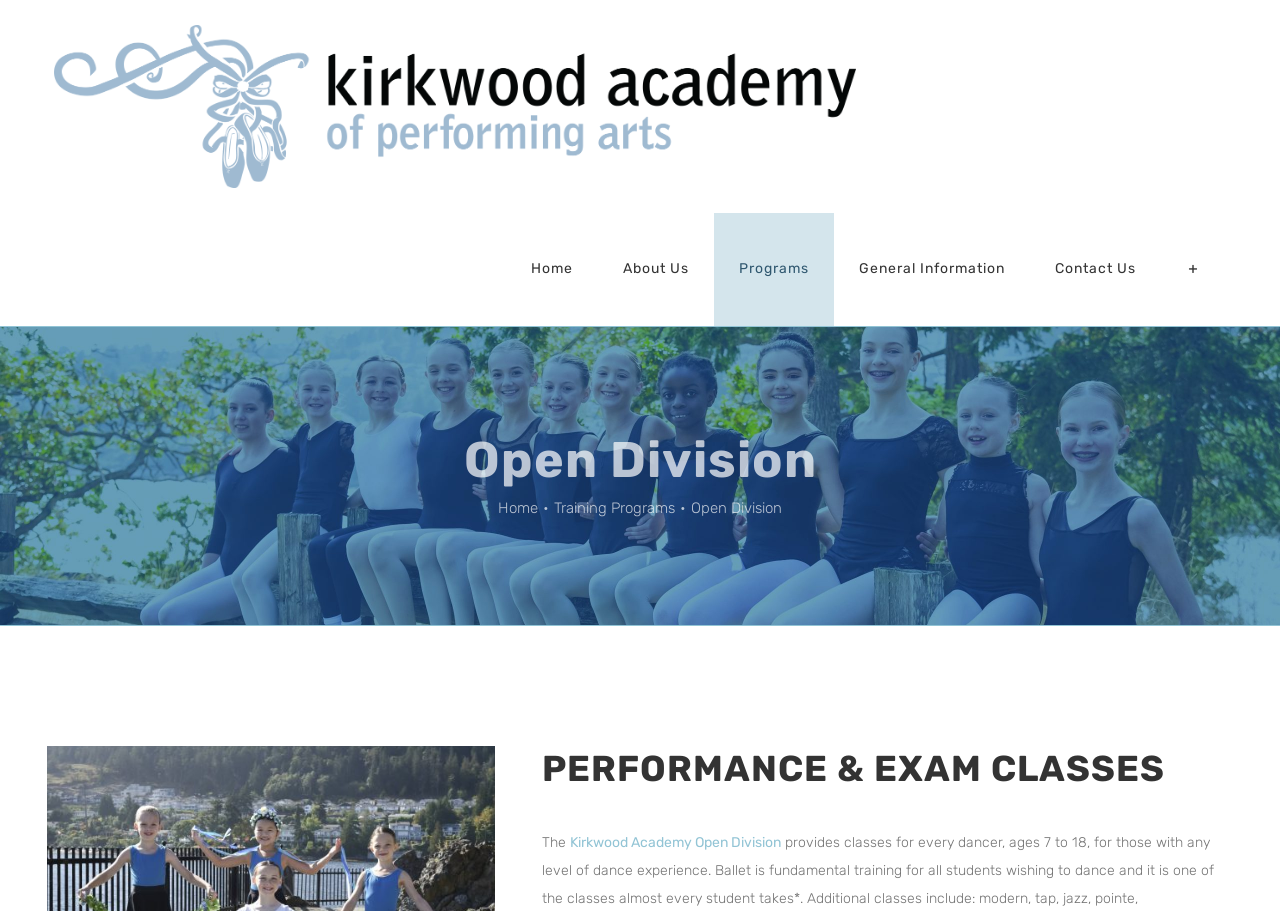Identify the bounding box coordinates of the region that should be clicked to execute the following instruction: "View About Us".

[0.467, 0.234, 0.558, 0.358]